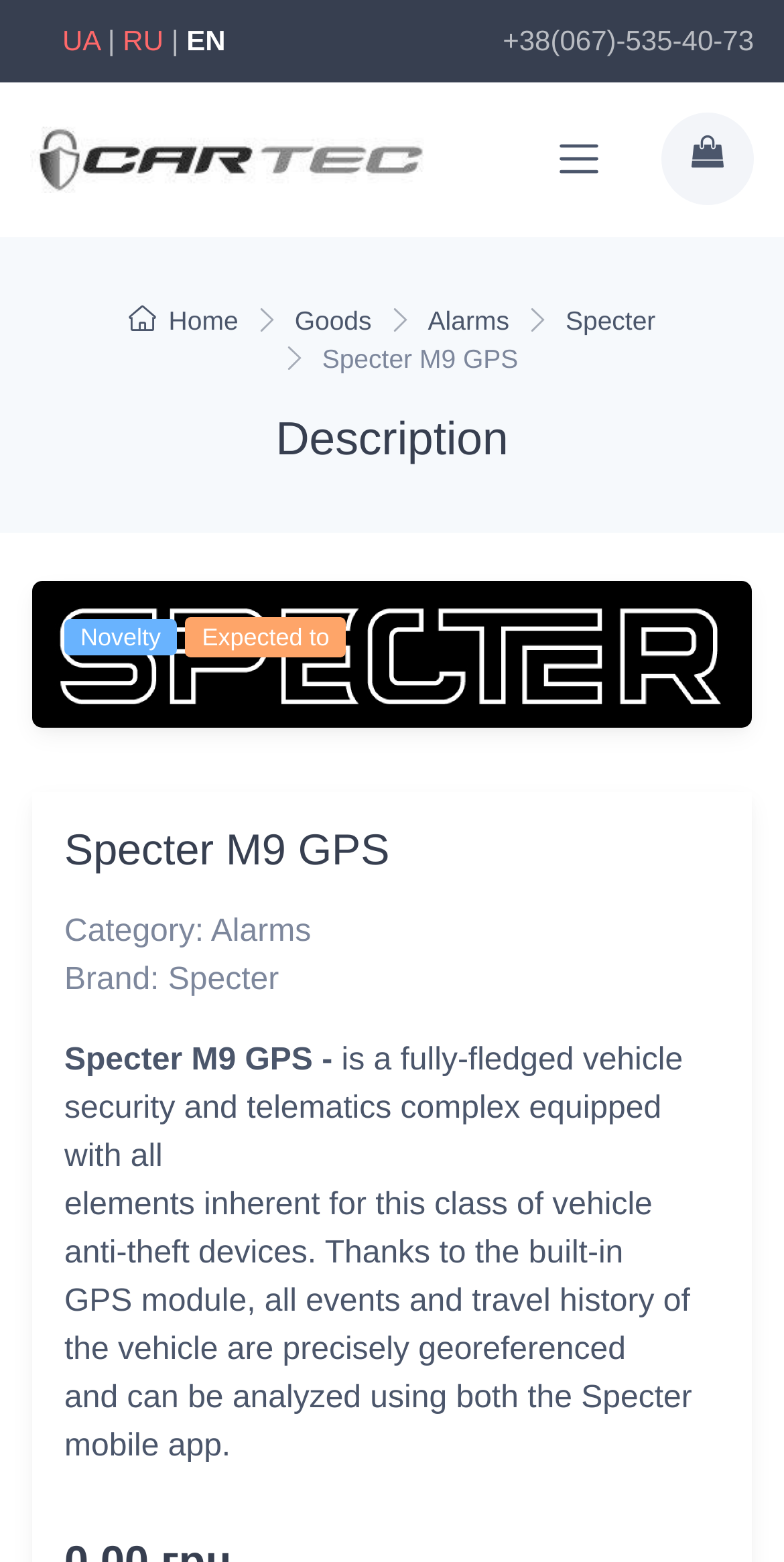Answer the question with a single word or phrase: 
What is the brand of the product?

Specter